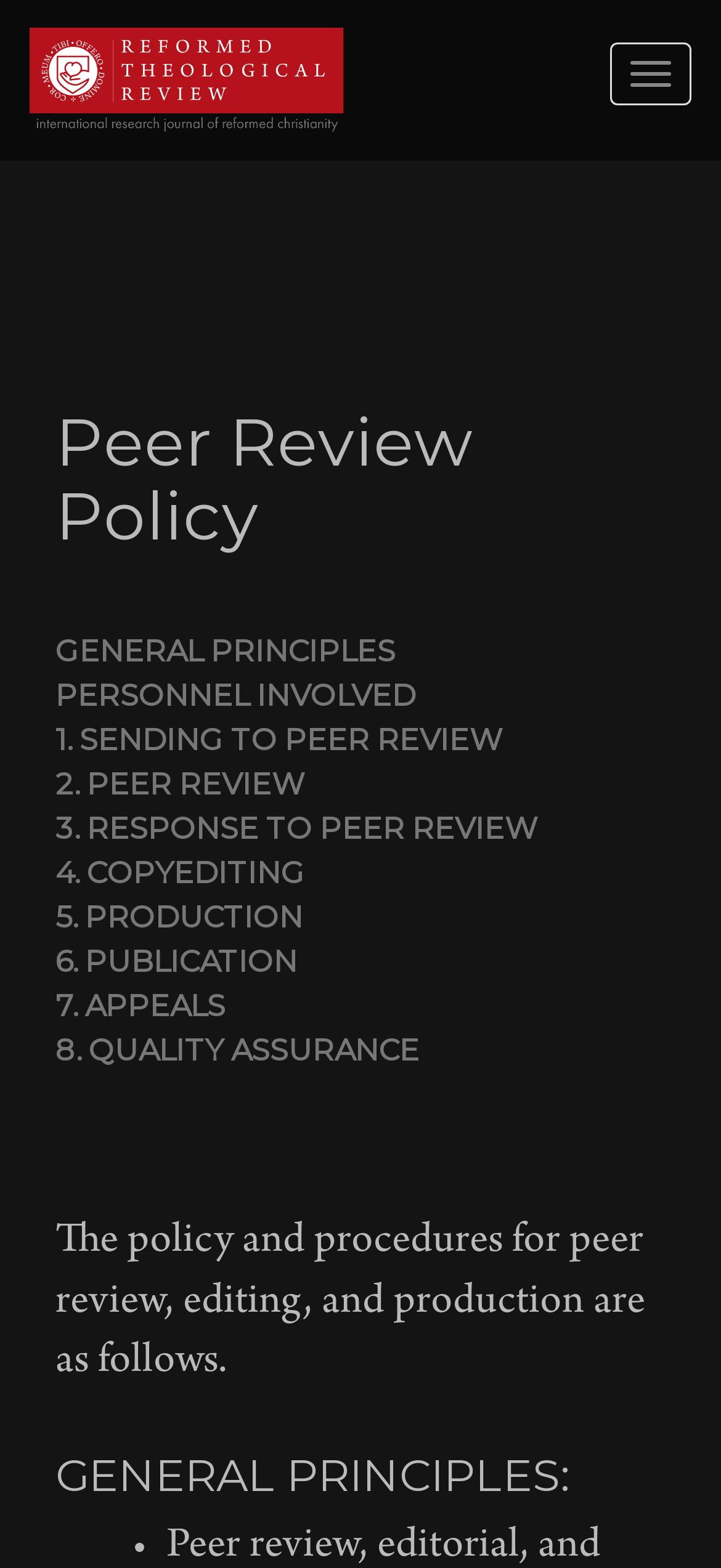Describe the webpage in detail, including text, images, and layout.

The webpage is about the Peer Review Policy of the Reformed Theological Review. At the top, there is a navigation menu with three main sections: Main Navigation, Main Content, and Sidebar. 

Below the navigation menu, there is a logo of the Reformed Theological Review, which is an image accompanied by a link to the review's main page. 

The main content of the page is divided into sections, starting with a heading that reads "Peer Review Policy". This is followed by a series of links, each representing a different aspect of the peer review process, including General Principles, Personnel Involved, and various steps in the review process, such as Sending to Peer Review, Peer Review, Response to Peer Review, and so on. 

Each of these links is positioned to the right of the previous one, with a slight overlap, creating a sense of hierarchy. The links are densely packed, with minimal space between them, indicating a comprehensive and detailed policy. 

Below the links, there is a brief paragraph of text that explains the policy and procedures for peer review, editing, and production. This text is positioned at the bottom left of the page, with a small amount of whitespace above it, setting it apart from the links above.